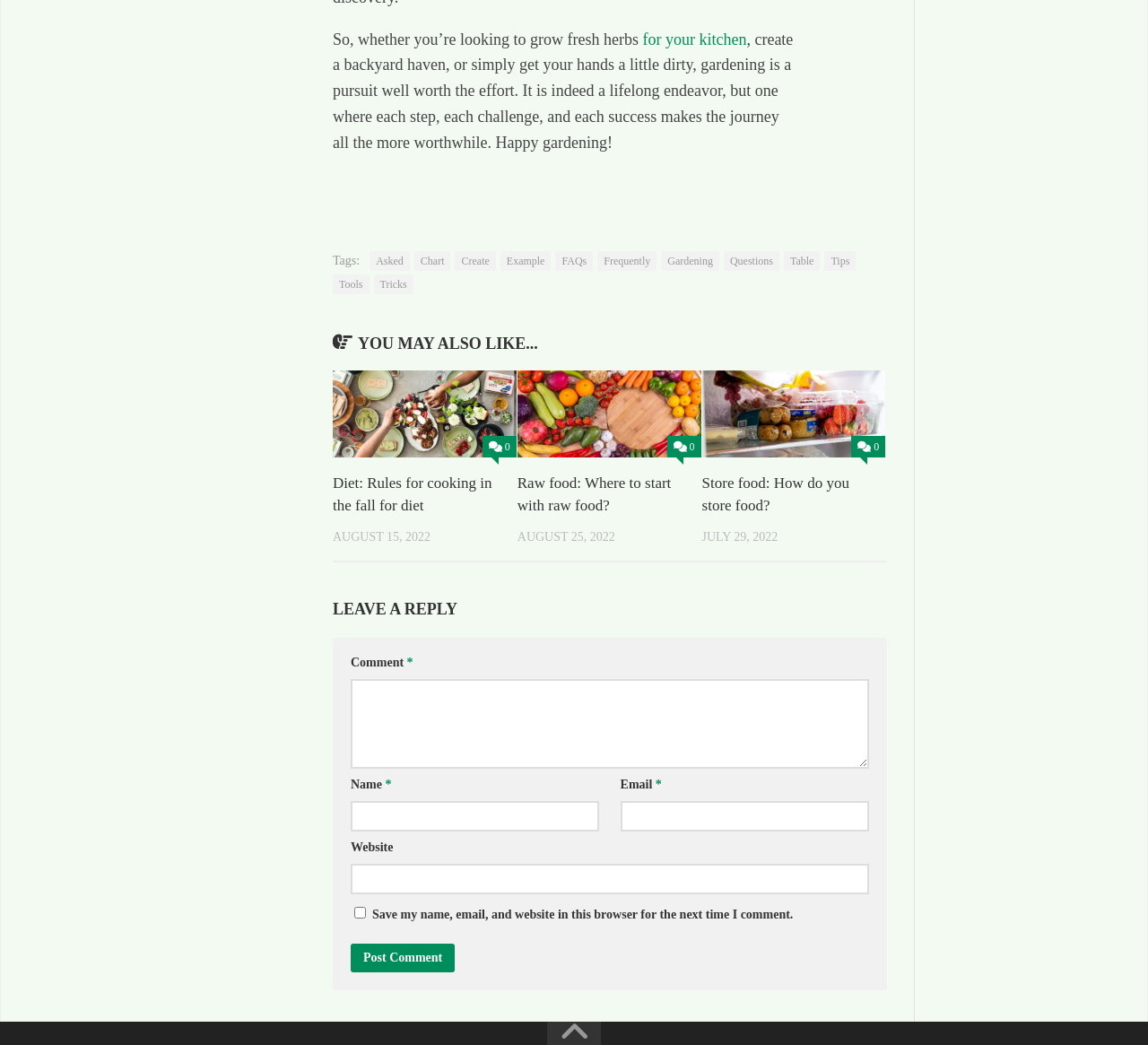How many textboxes are there in the comment section?
Based on the visual information, provide a detailed and comprehensive answer.

The comment section contains textboxes for 'Comment', 'Name', 'Email', and 'Website', which makes a total of 4 textboxes.